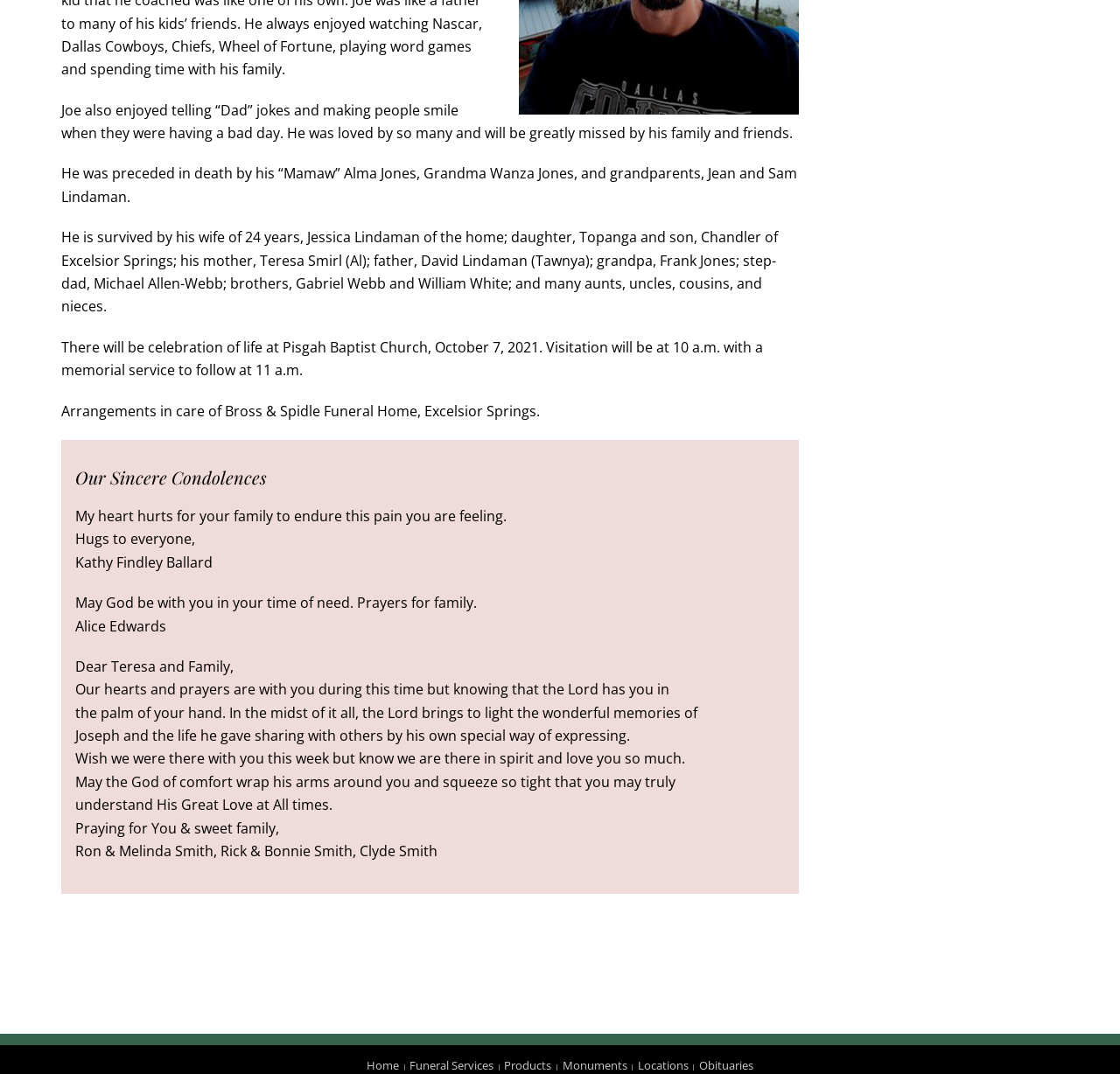Find the bounding box coordinates for the HTML element specified by: "Monuments".

[0.502, 0.985, 0.56, 0.999]